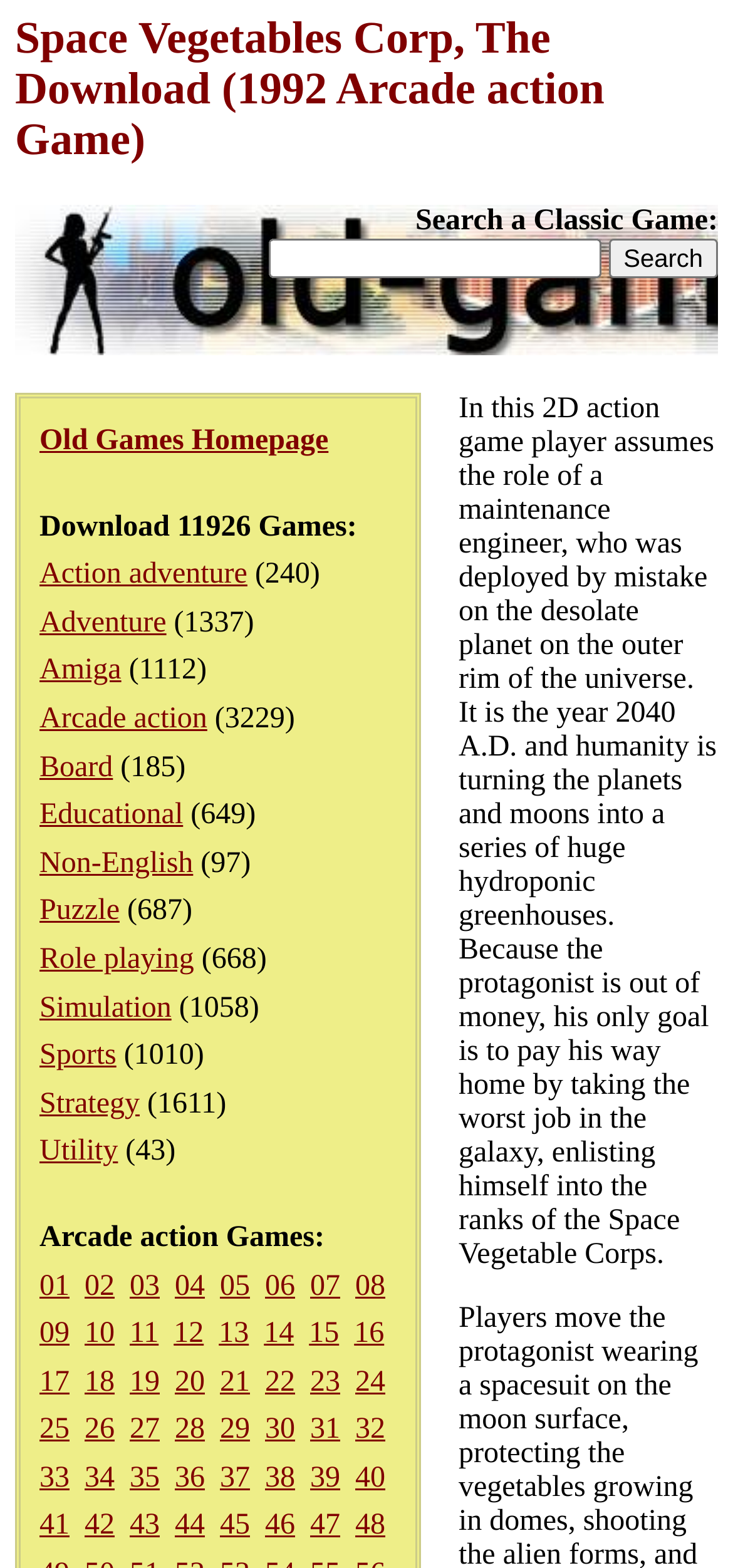Please find the bounding box for the UI component described as follows: "Action adventure".

[0.054, 0.356, 0.338, 0.377]